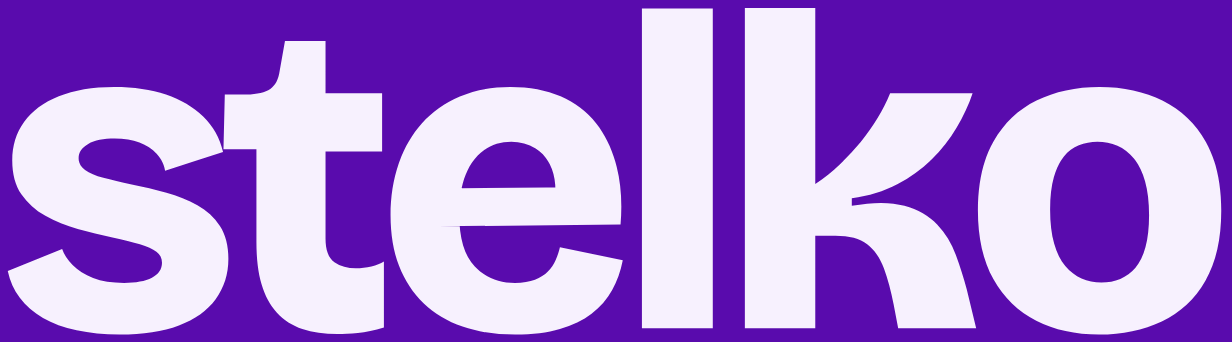What type of font is used in the logo? Using the information from the screenshot, answer with a single word or phrase.

Bold, modern